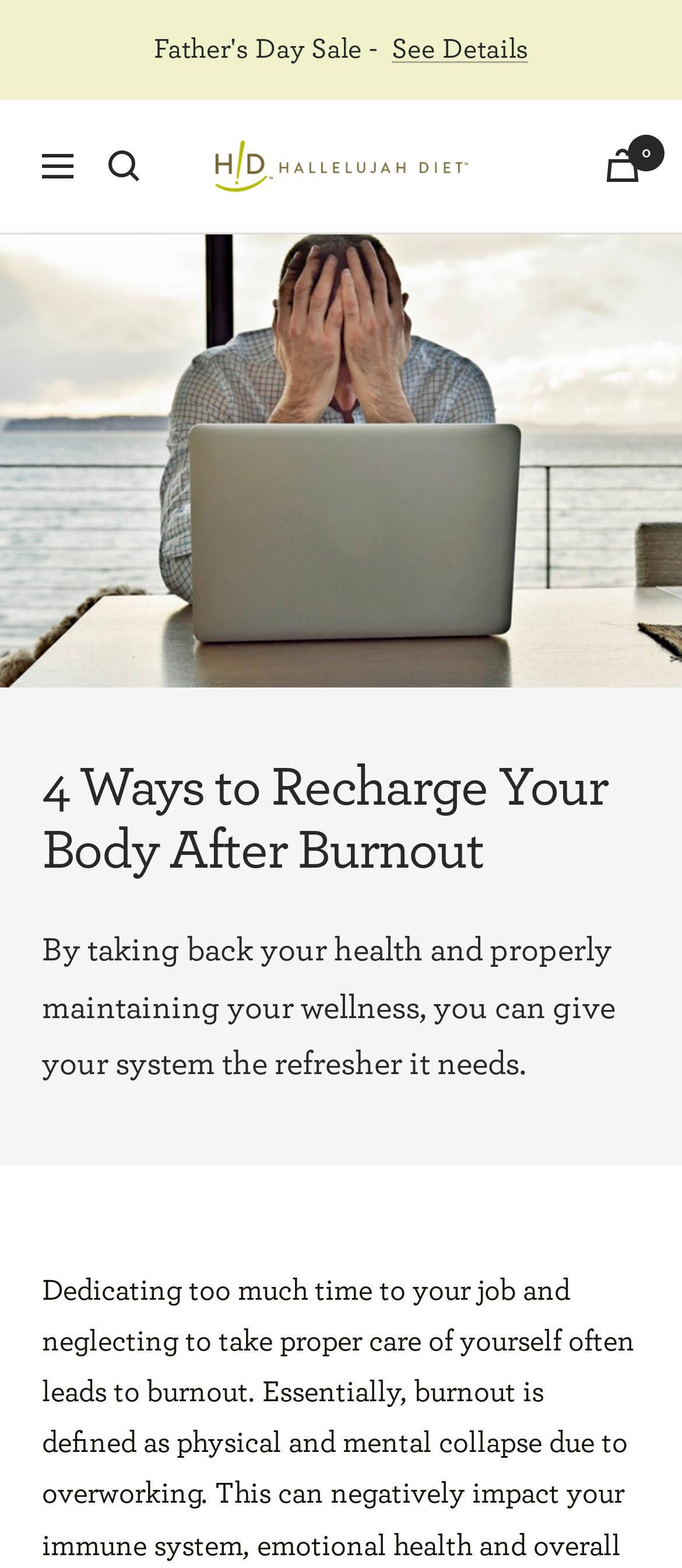Respond with a single word or short phrase to the following question: 
What is the theme of the website?

Health and wellness